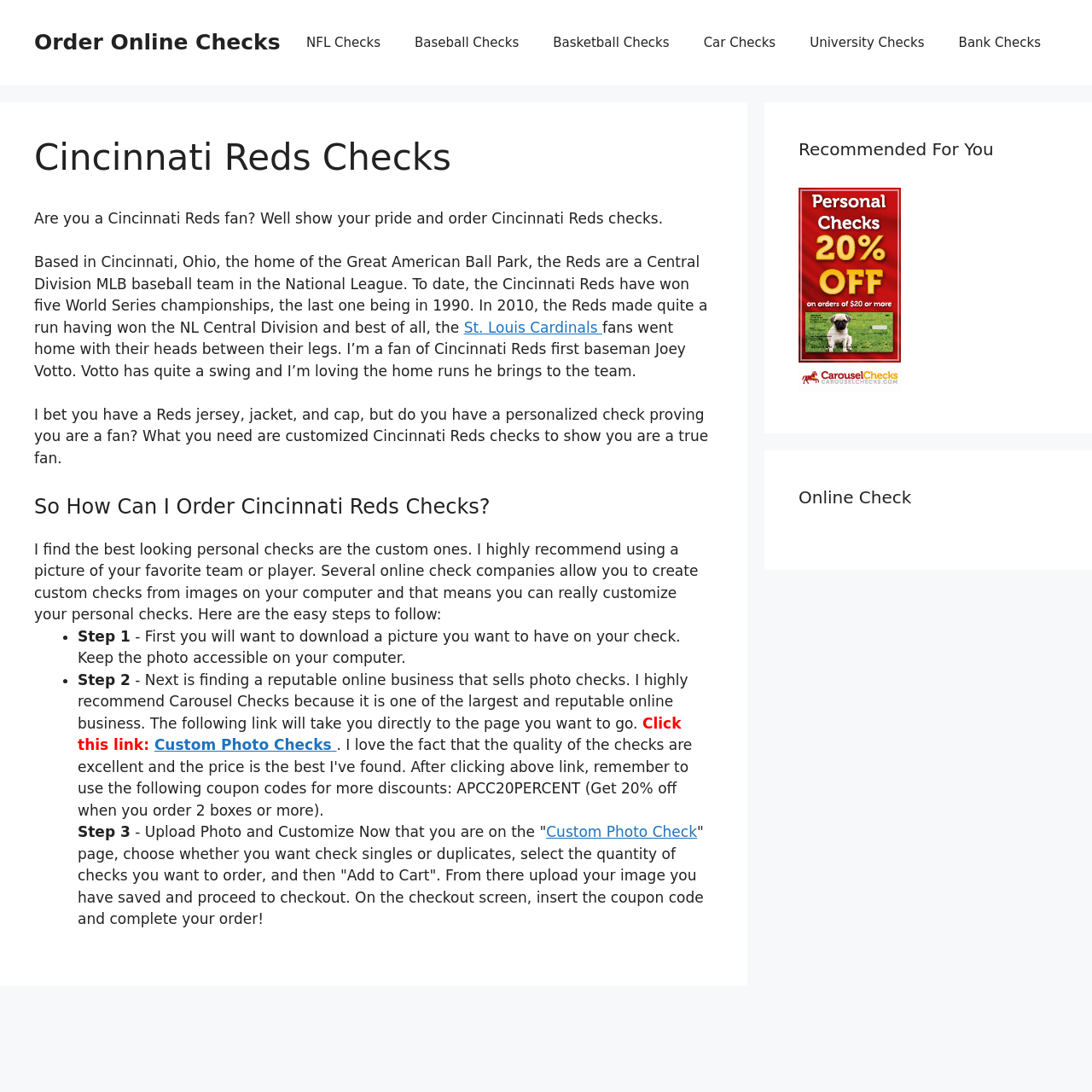What is the purpose of the link 'Custom Photo Checks'?
Please provide a single word or phrase as your answer based on the image.

To order custom checks